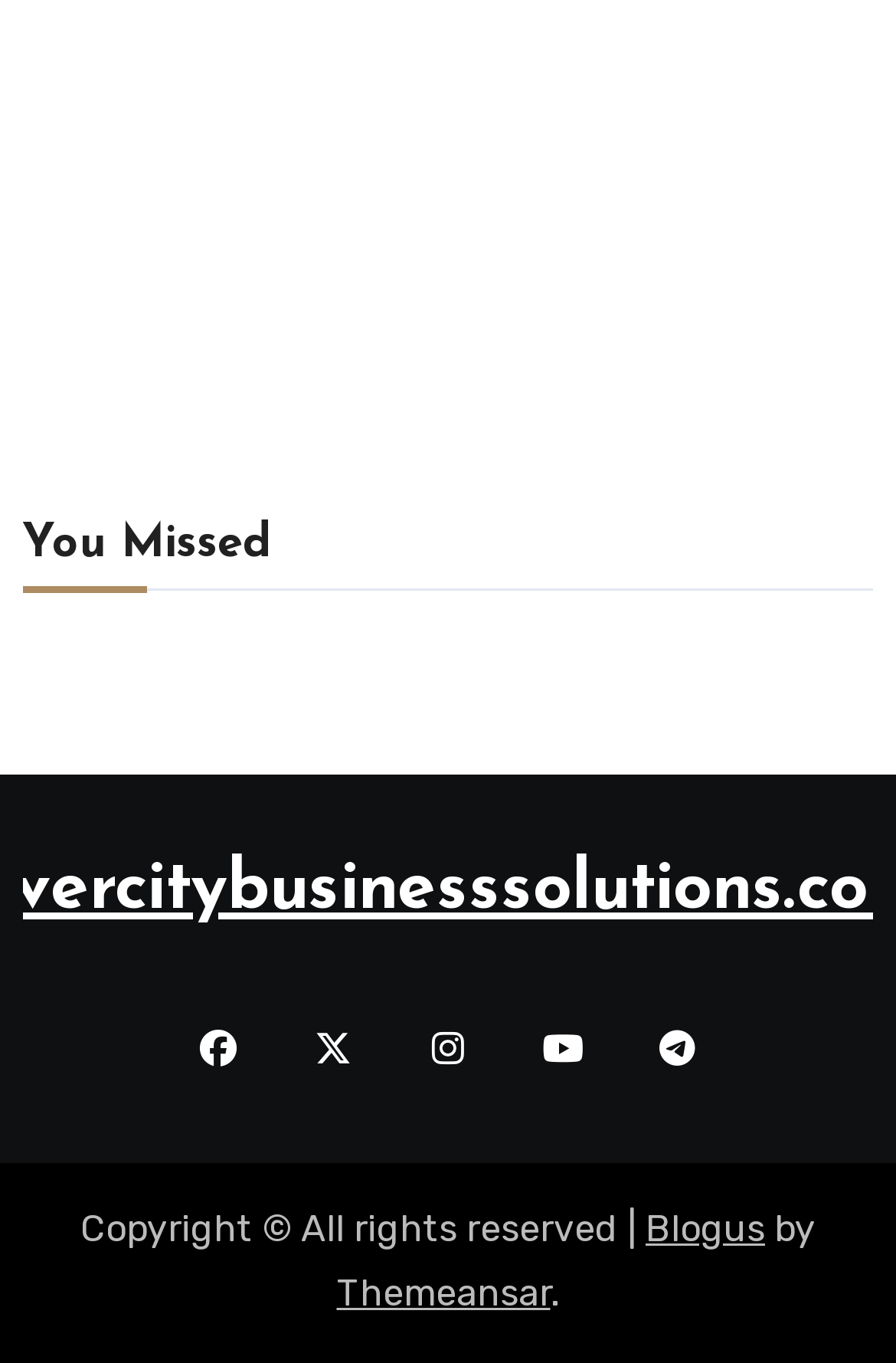Provide the bounding box coordinates of the HTML element this sentence describes: "Blogus". The bounding box coordinates consist of four float numbers between 0 and 1, i.e., [left, top, right, bottom].

[0.721, 0.885, 0.854, 0.917]